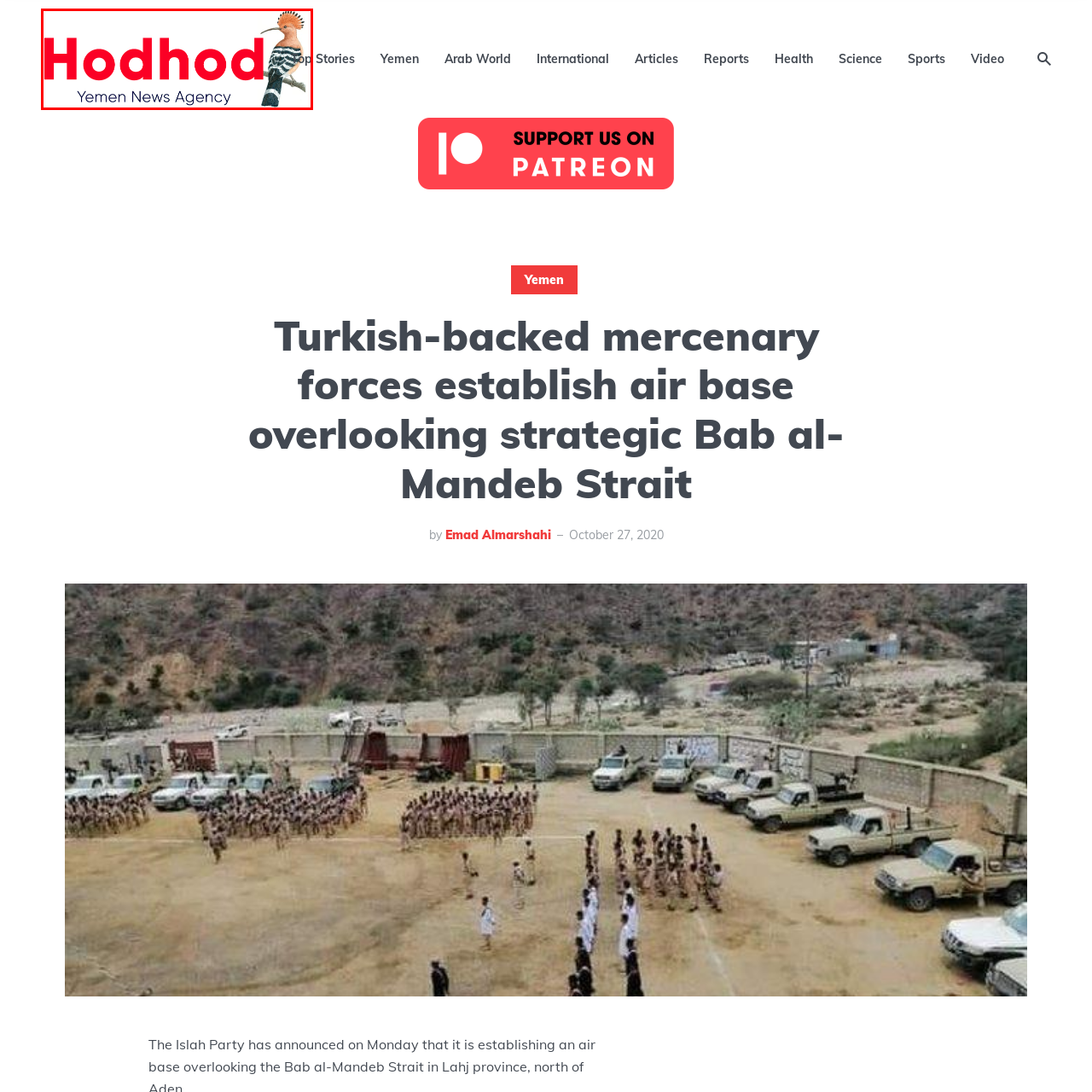Thoroughly describe the scene captured inside the red-bordered section of the image.

The image features the logo of "Hodhod Yemen News Agency," prominently displaying the name "Hodhod" in bold red letters, followed by "Yemen News Agency" in a smaller, elegant font. To the right, there is a colorful depiction of a hoopoe bird, characterized by its distinctive crest and striking black and white striped wings. This logo symbolizes the agency's focus on delivering news and updates relevant to Yemen, emphasizing both local and regional news coverage. The design is vibrant and attention-grabbing, effectively representing the agency's identity as a source of timely information.